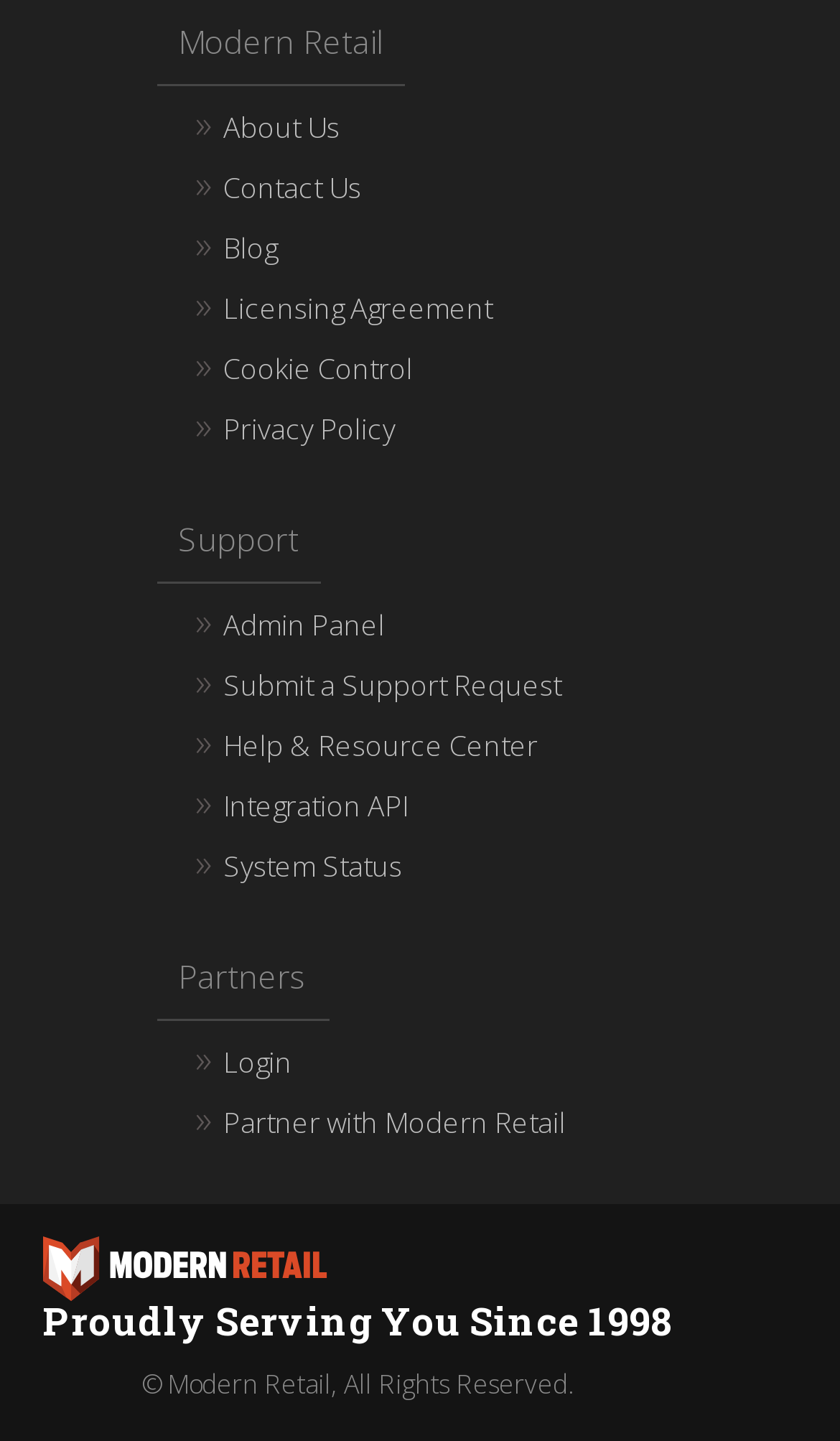Can you find the bounding box coordinates for the element that needs to be clicked to execute this instruction: "view the help and resource center"? The coordinates should be given as four float numbers between 0 and 1, i.e., [left, top, right, bottom].

[0.232, 0.496, 0.64, 0.536]